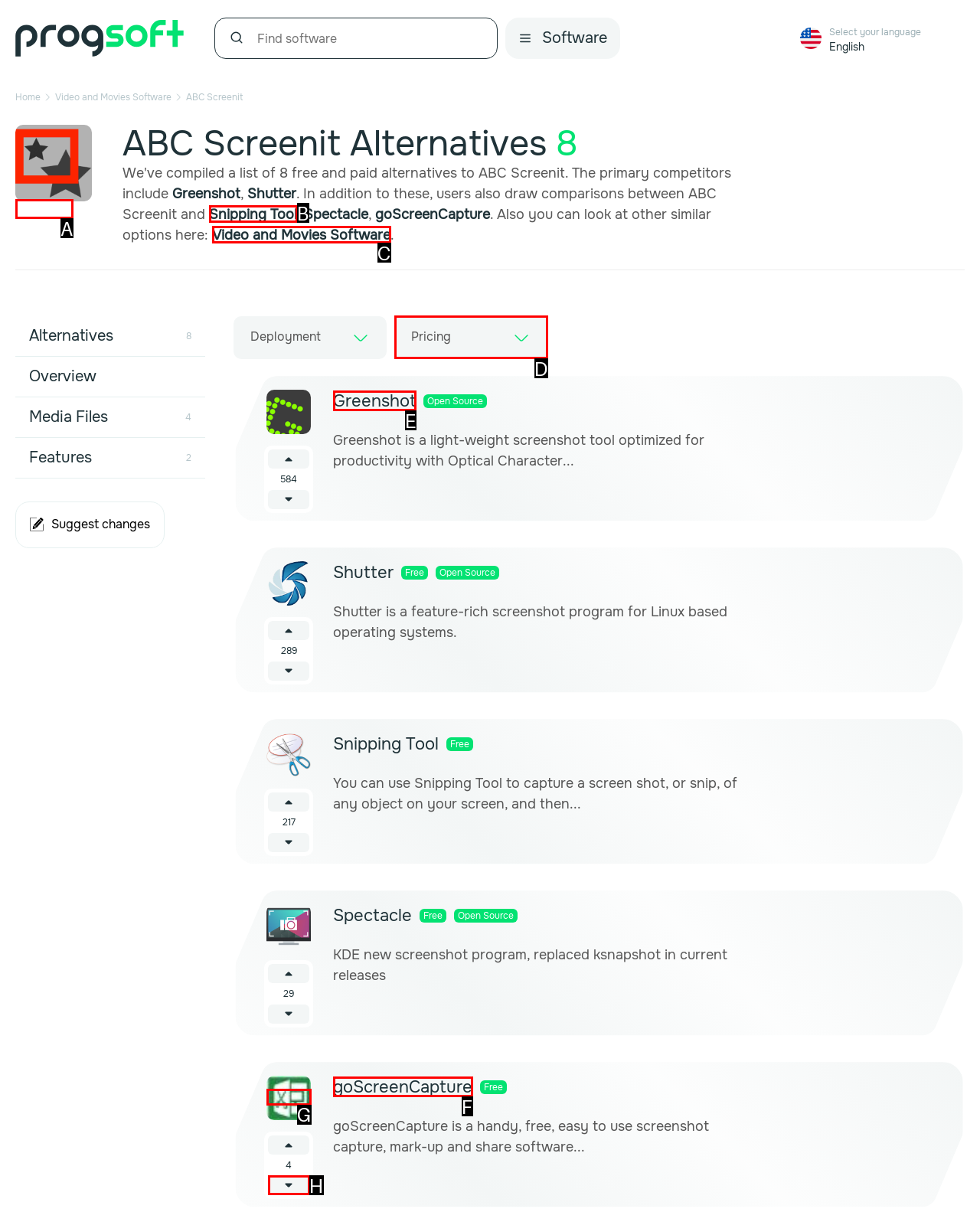Using the provided description: Video and Movies Software, select the HTML element that corresponds to it. Indicate your choice with the option's letter.

C